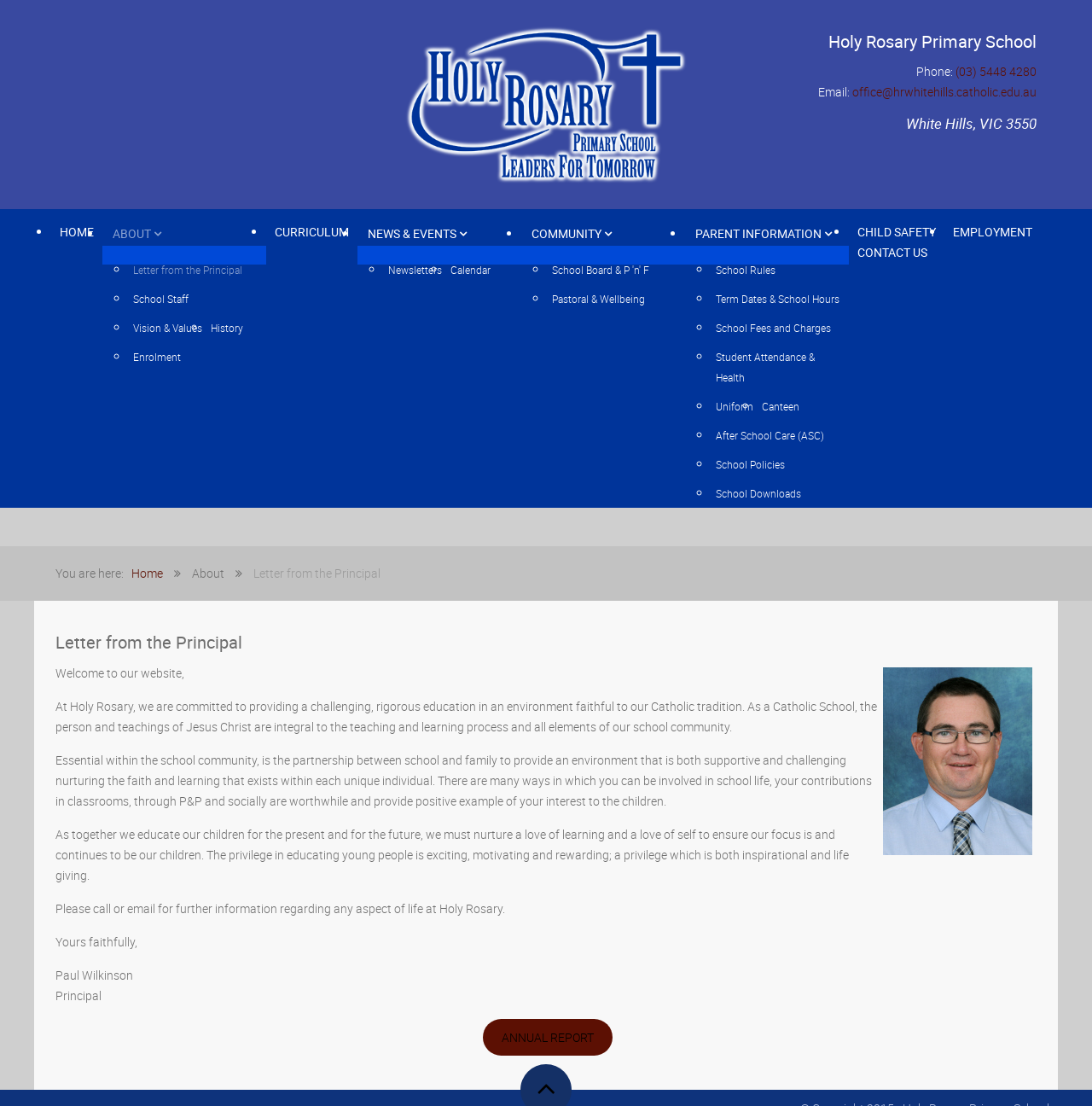Identify the bounding box coordinates of the section that should be clicked to achieve the task described: "Call the phone number".

None